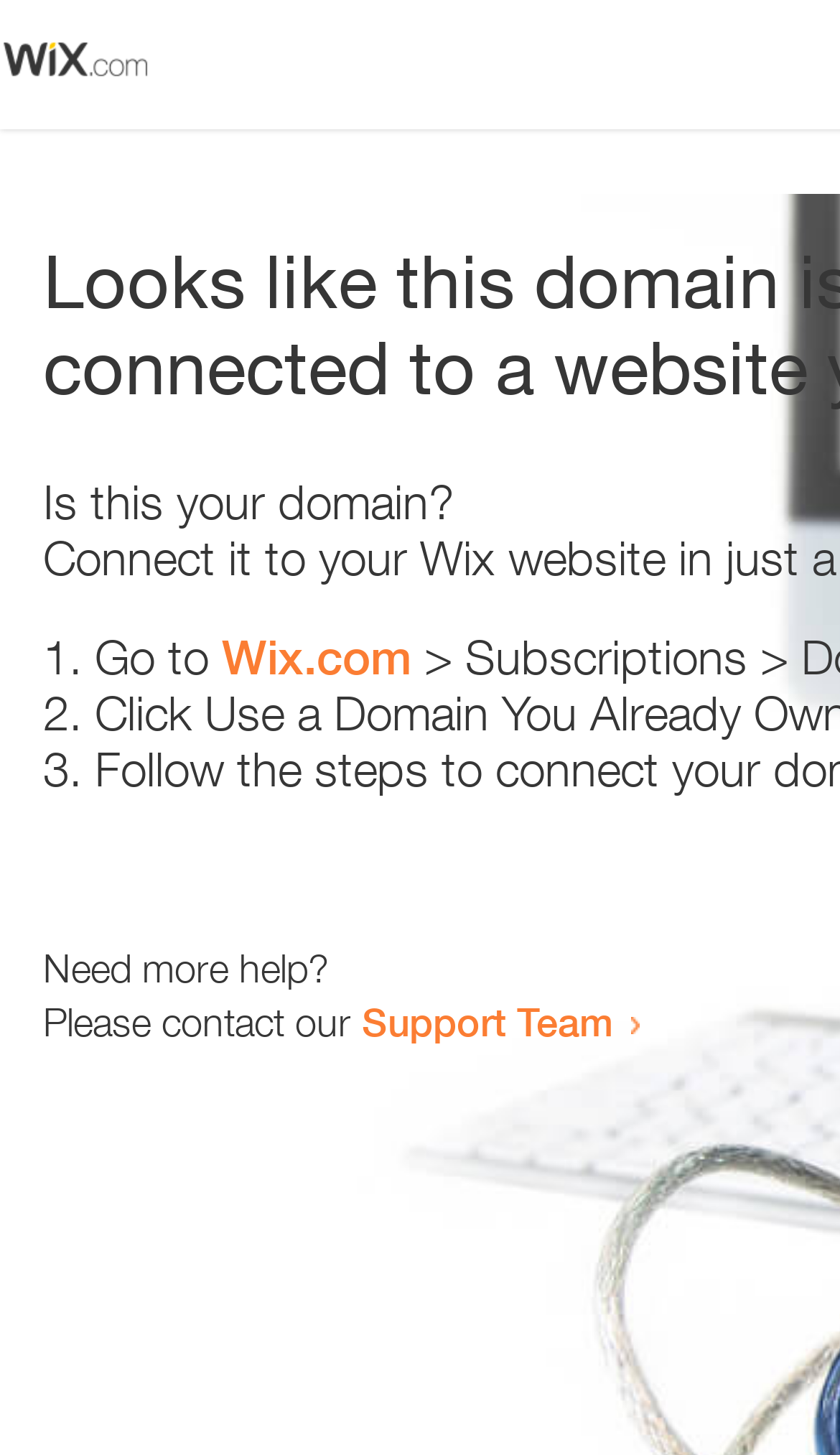What is the first step to take?
Look at the image and answer with only one word or phrase.

Go to Wix.com